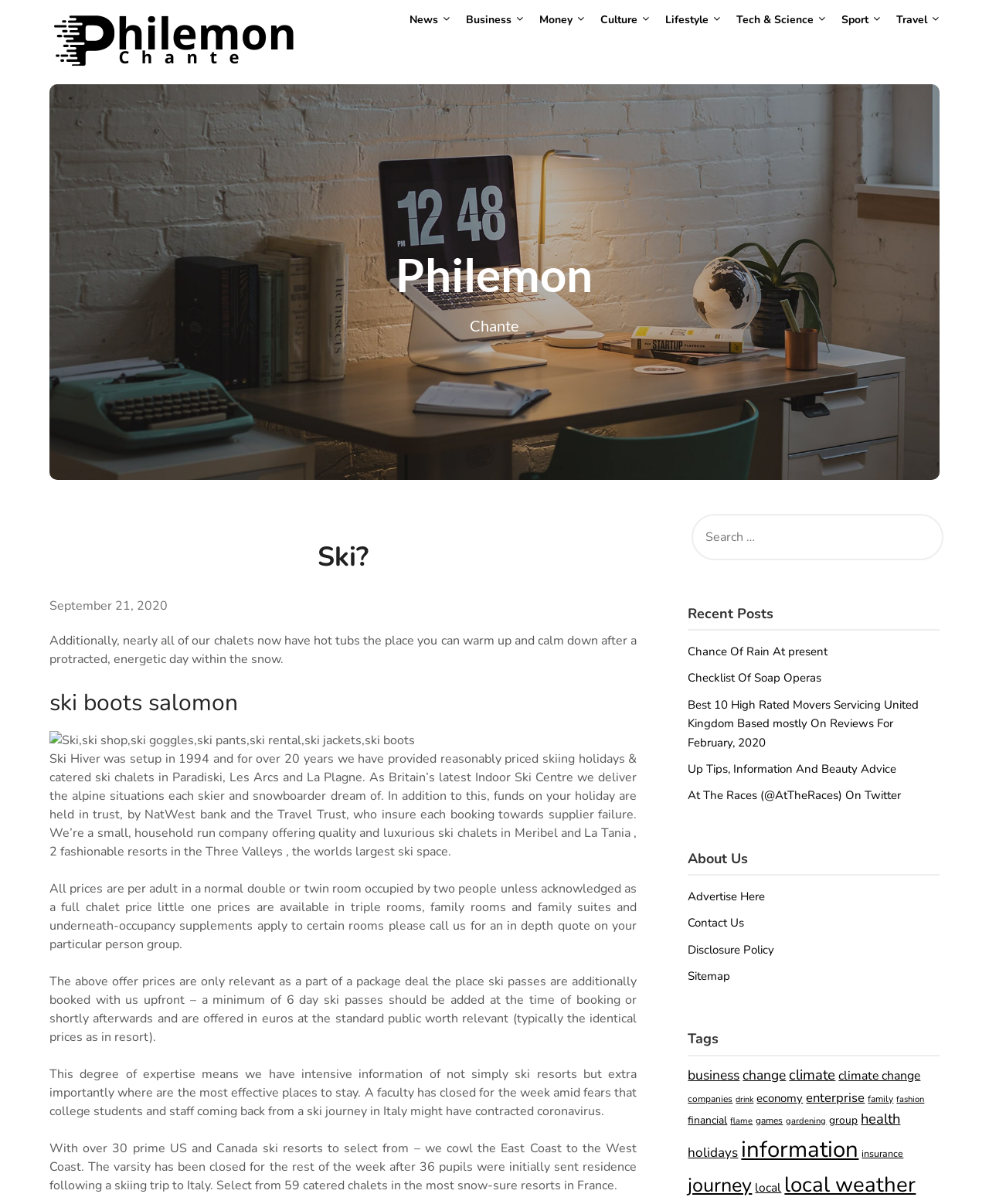Give a concise answer of one word or phrase to the question: 
How long has the company been in operation?

Over 20 years